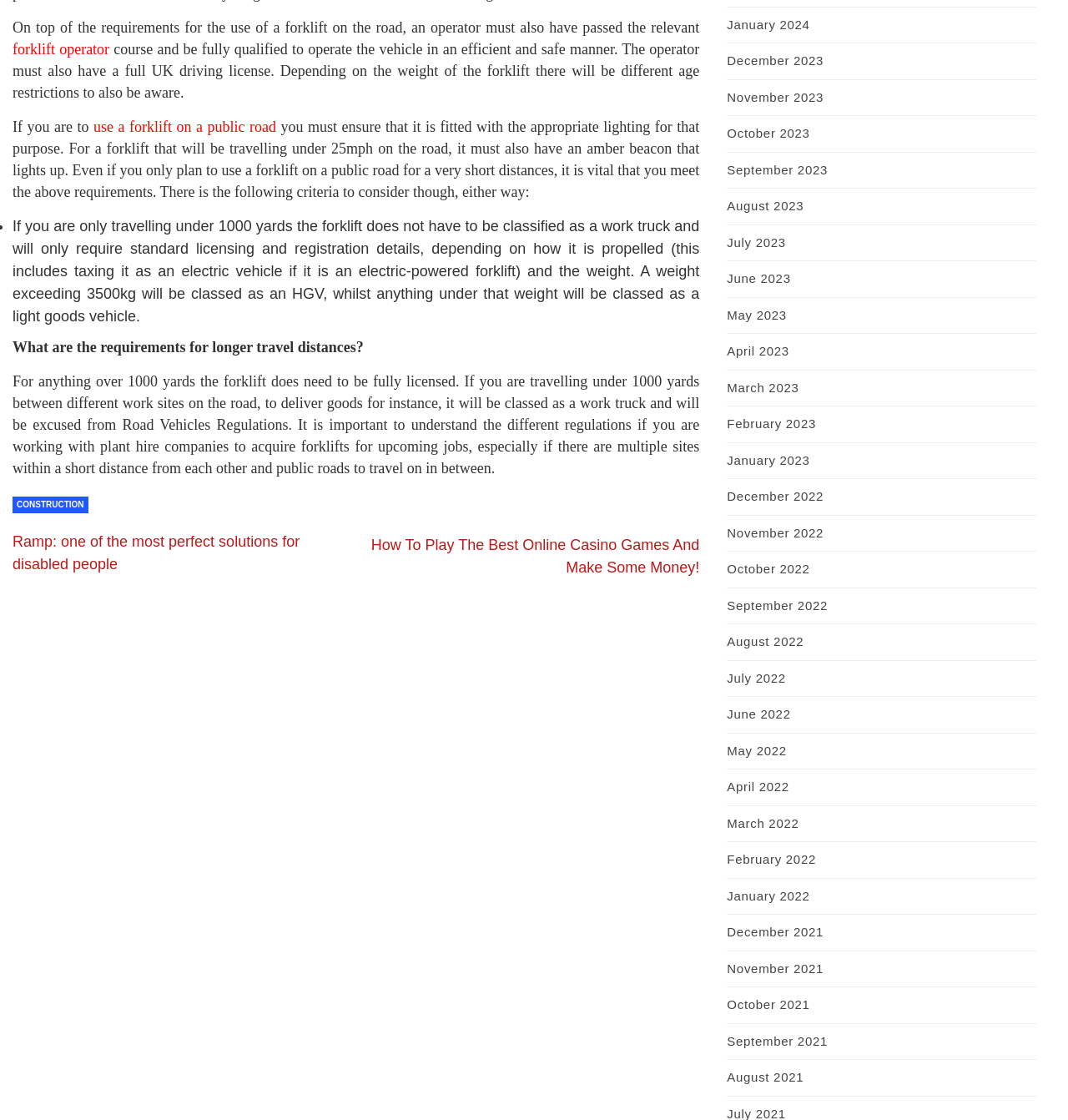Look at the image and give a detailed response to the following question: What type of content is available on this webpage?

The webpage appears to provide information related to construction, including the use of forklifts on public roads, licensing requirements, and safety regulations.